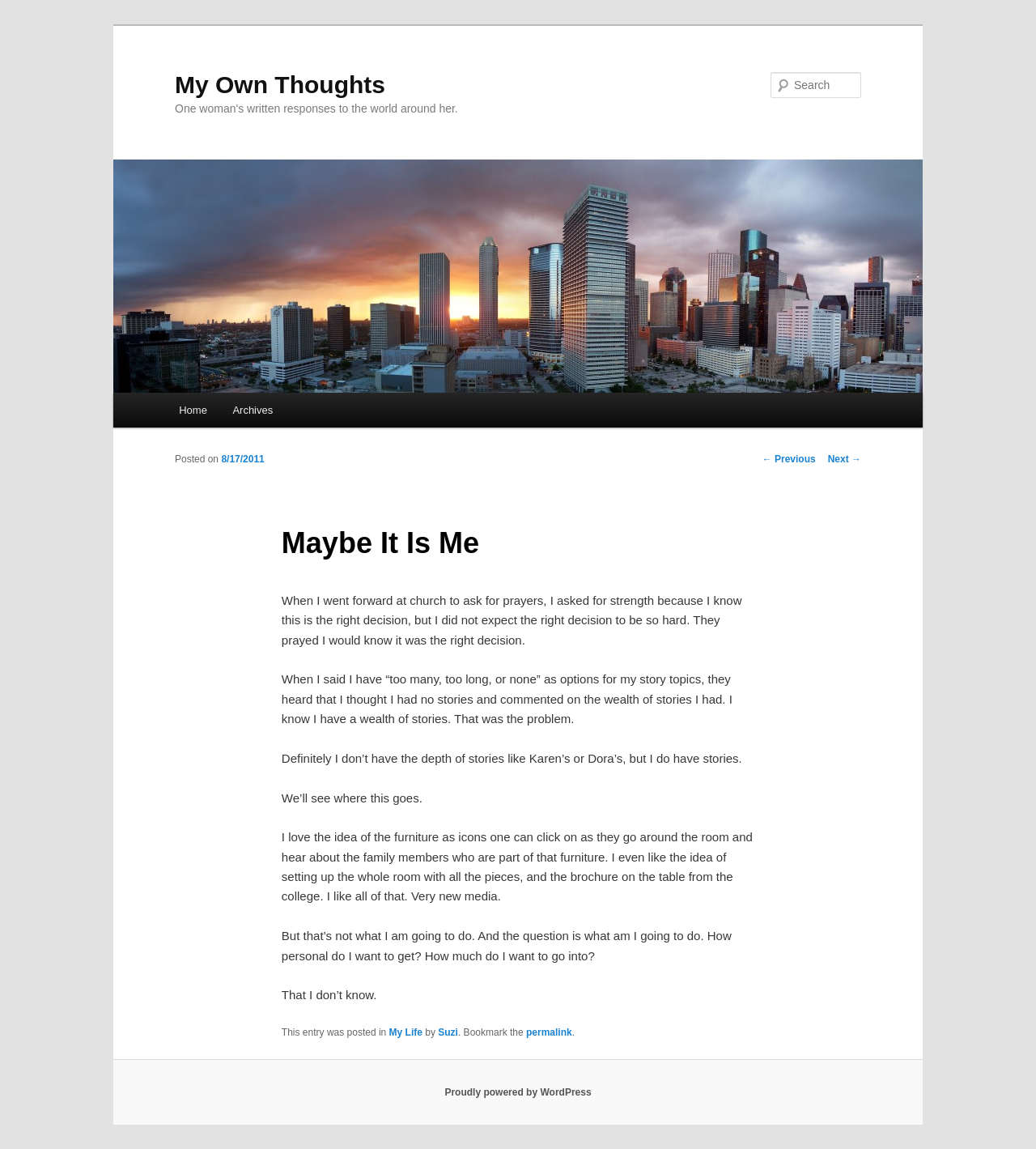Use a single word or phrase to answer the following:
What is the purpose of the search box?

To search the blog